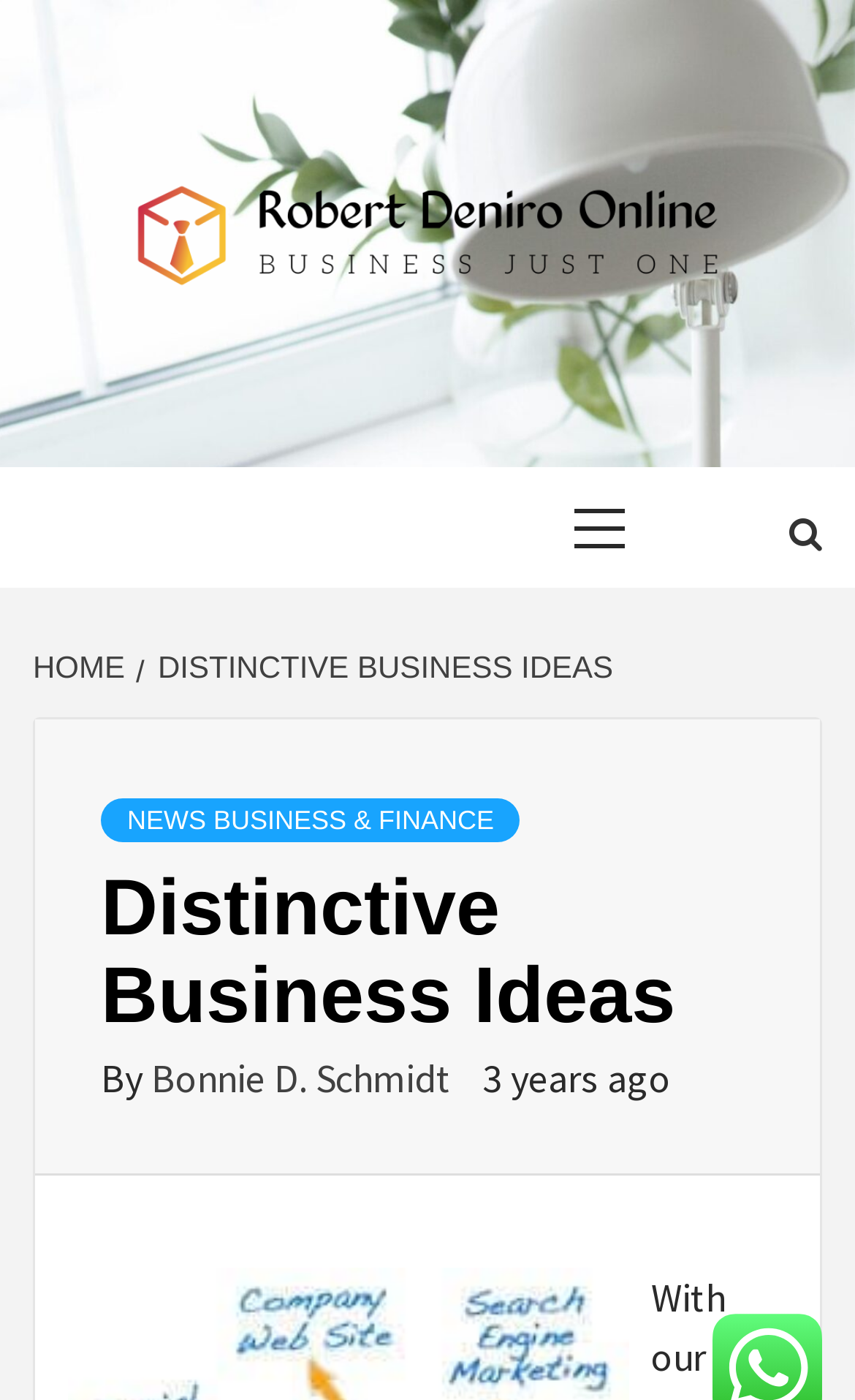Give a concise answer of one word or phrase to the question: 
What is the name of the author of the article?

Bonnie D. Schmidt